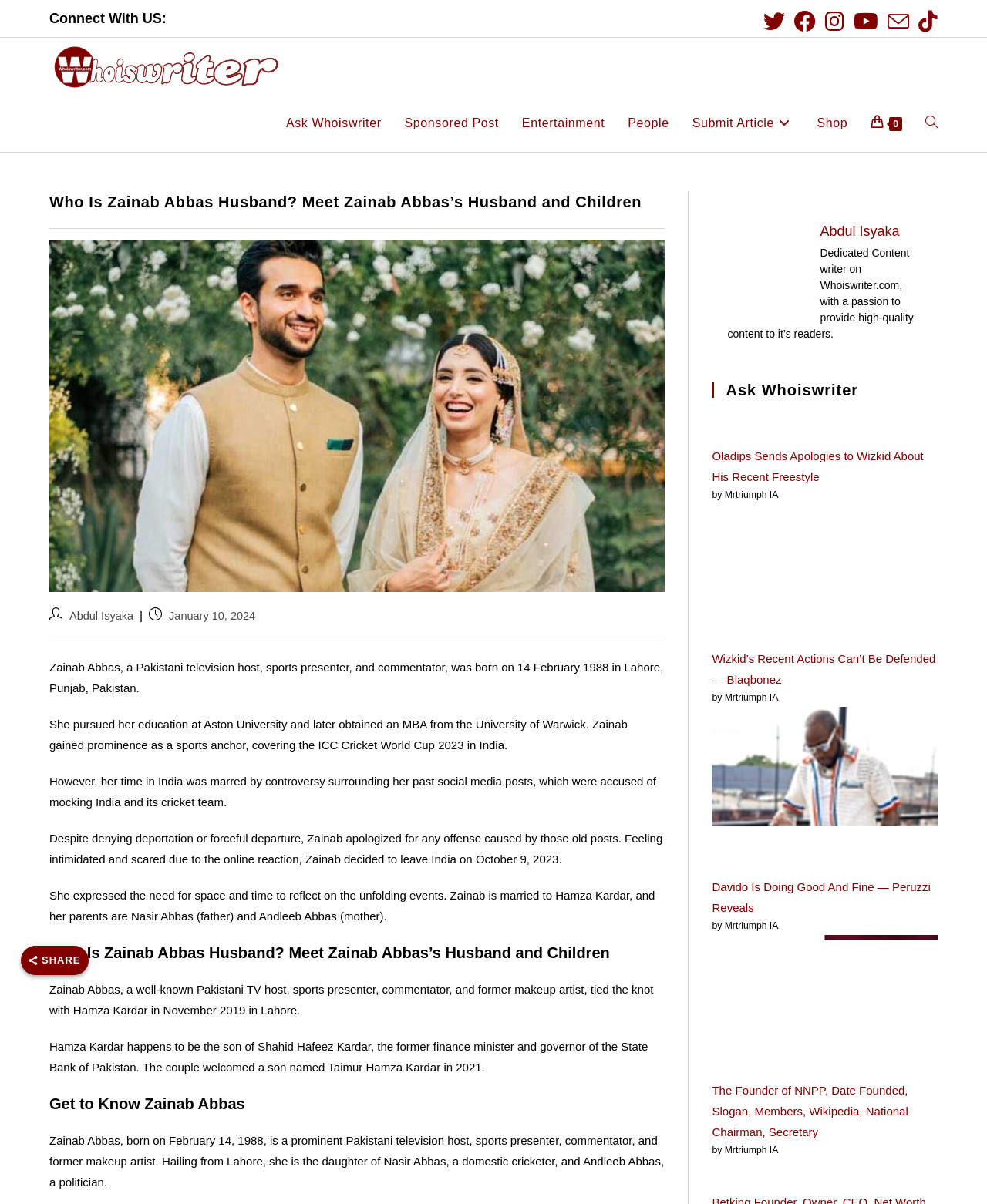Find the bounding box coordinates of the area to click in order to follow the instruction: "Read the article about Zainab Abbas's husband".

[0.05, 0.782, 0.674, 0.8]